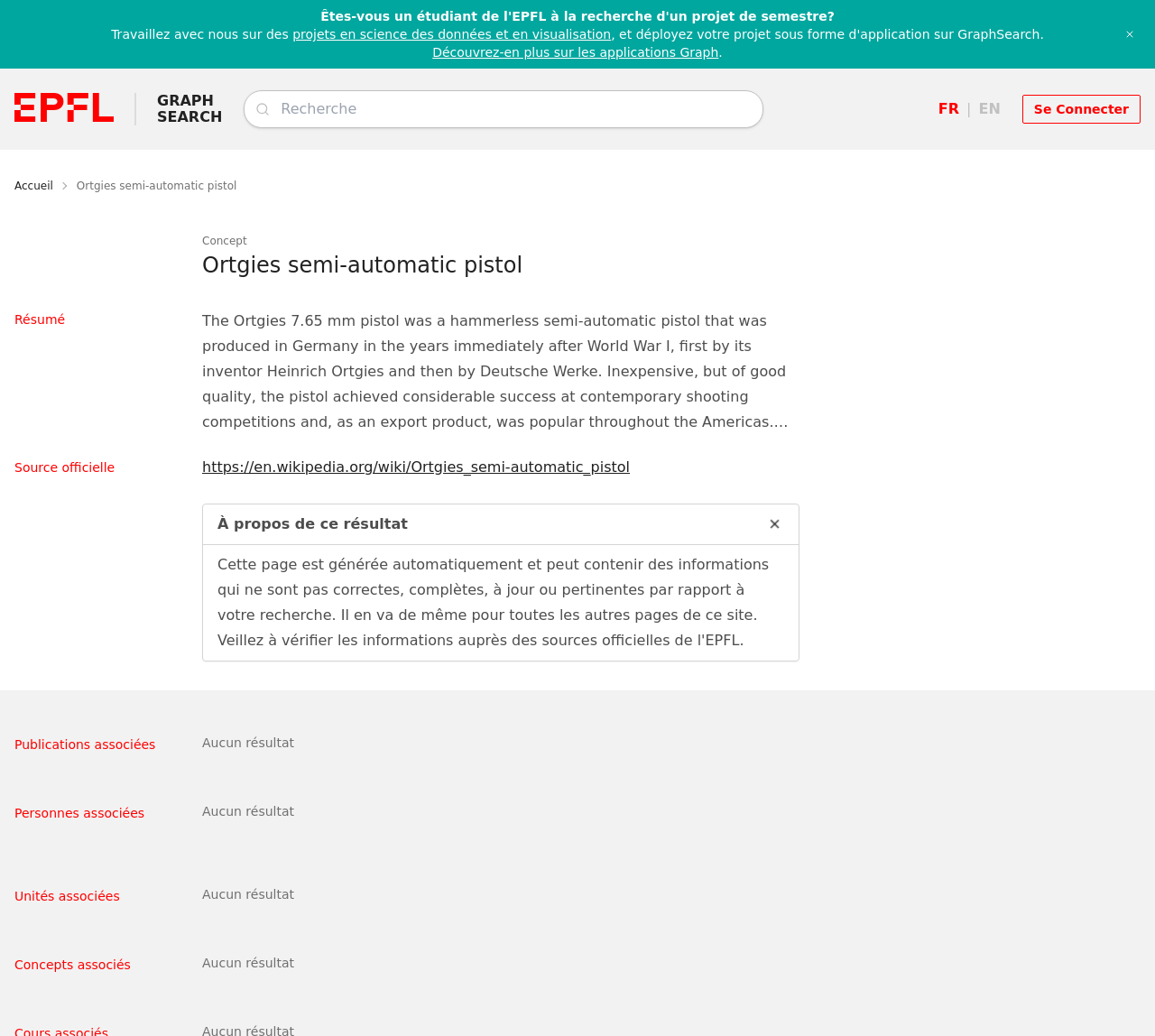Extract the bounding box coordinates for the UI element described by the text: "Ortgies semi-automatic pistol". The coordinates should be in the form of [left, top, right, bottom] with values between 0 and 1.

[0.066, 0.172, 0.205, 0.186]